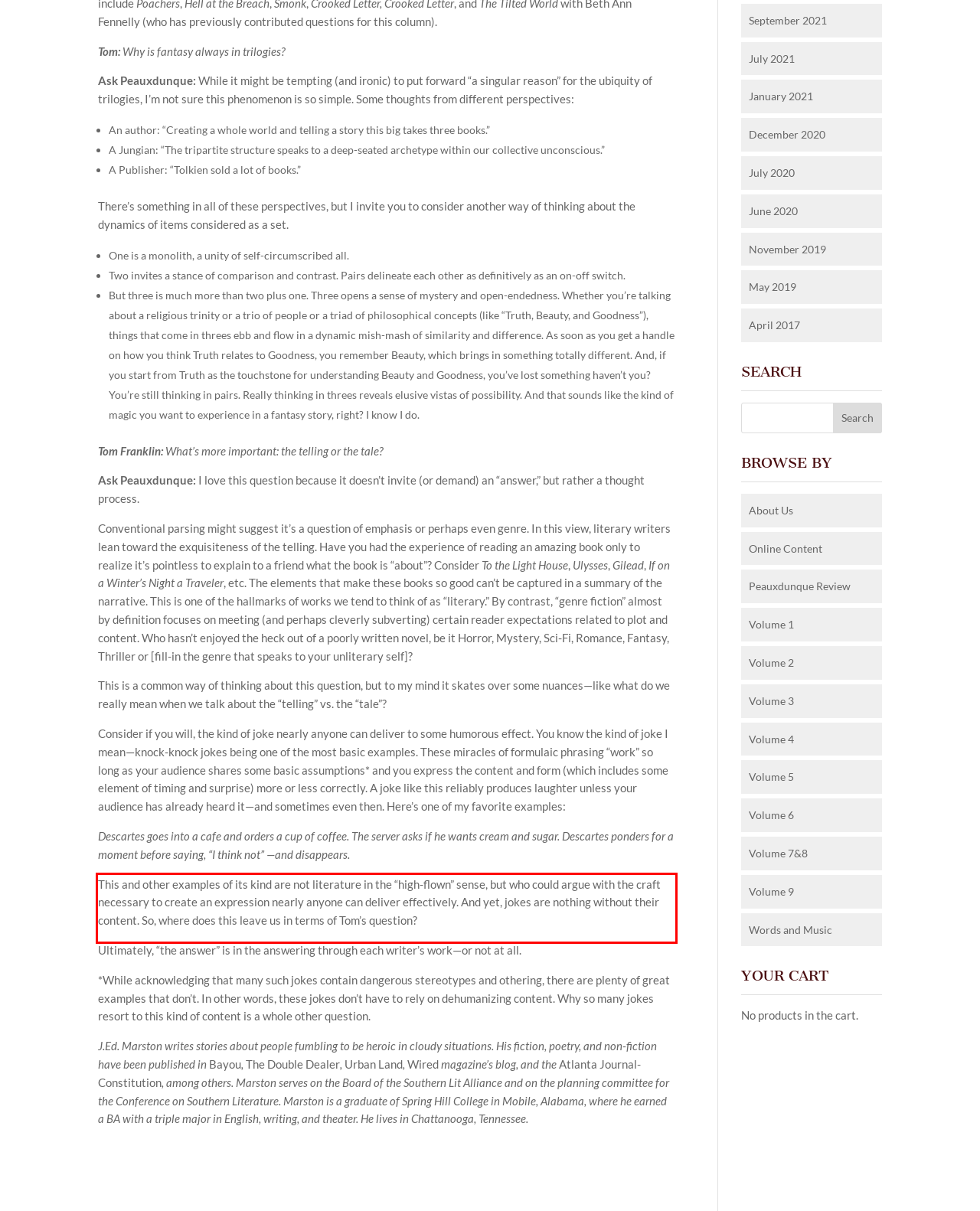Analyze the screenshot of a webpage where a red rectangle is bounding a UI element. Extract and generate the text content within this red bounding box.

This and other examples of its kind are not literature in the “high-flown” sense, but who could argue with the craft necessary to create an expression nearly anyone can deliver effectively. And yet, jokes are nothing without their content. So, where does this leave us in terms of Tom’s question?